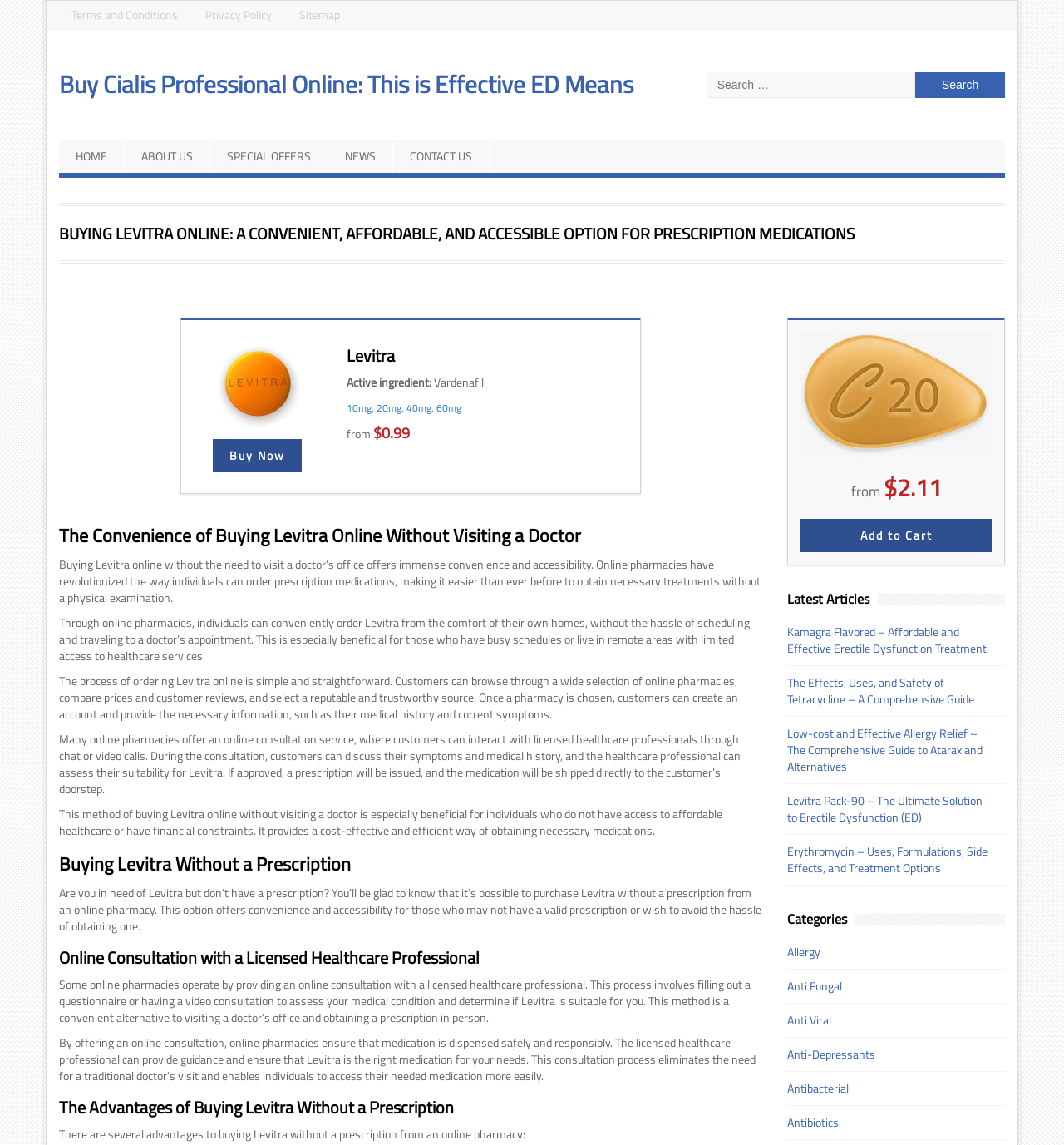Articulate a complete and detailed caption of the webpage elements.

This webpage is about buying Levitra online, a convenient and affordable option for prescription medications. At the top, there are three links to "Terms and Conditions", "Privacy Policy", and "Sitemap". Below these links, there is a search box with a "Search" button to the right. 

To the left of the search box, there are six links to different sections of the website: "HOME", "ABOUT US", "SPECIAL OFFERS", "NEWS", and "CONTACT US". 

Below these links, there is a large heading that reads "BUYING LEVITRA ONLINE: A CONVENIENT, AFFORDABLE, AND ACCESSIBLE OPTION FOR PRESCRIPTION MEDICATIONS". 

To the right of the heading, there is an image of Levitra. Below the image, there is a "Buy Now" link. 

The main content of the webpage is divided into several sections. The first section explains the convenience of buying Levitra online without visiting a doctor. It describes how online pharmacies have made it easier to obtain necessary treatments without a physical examination. 

The second section discusses buying Levitra without a prescription. It explains that some online pharmacies offer an online consultation with a licensed healthcare professional, which allows customers to purchase Levitra without a prescription. 

The third section highlights the advantages of buying Levitra without a prescription from an online pharmacy. 

Below these sections, there are several articles and links to other related topics, such as Cialis Professional, Kamagra Flavored, and Erythromycin. There is also a section for "Latest Articles" and "Categories" with links to various topics.